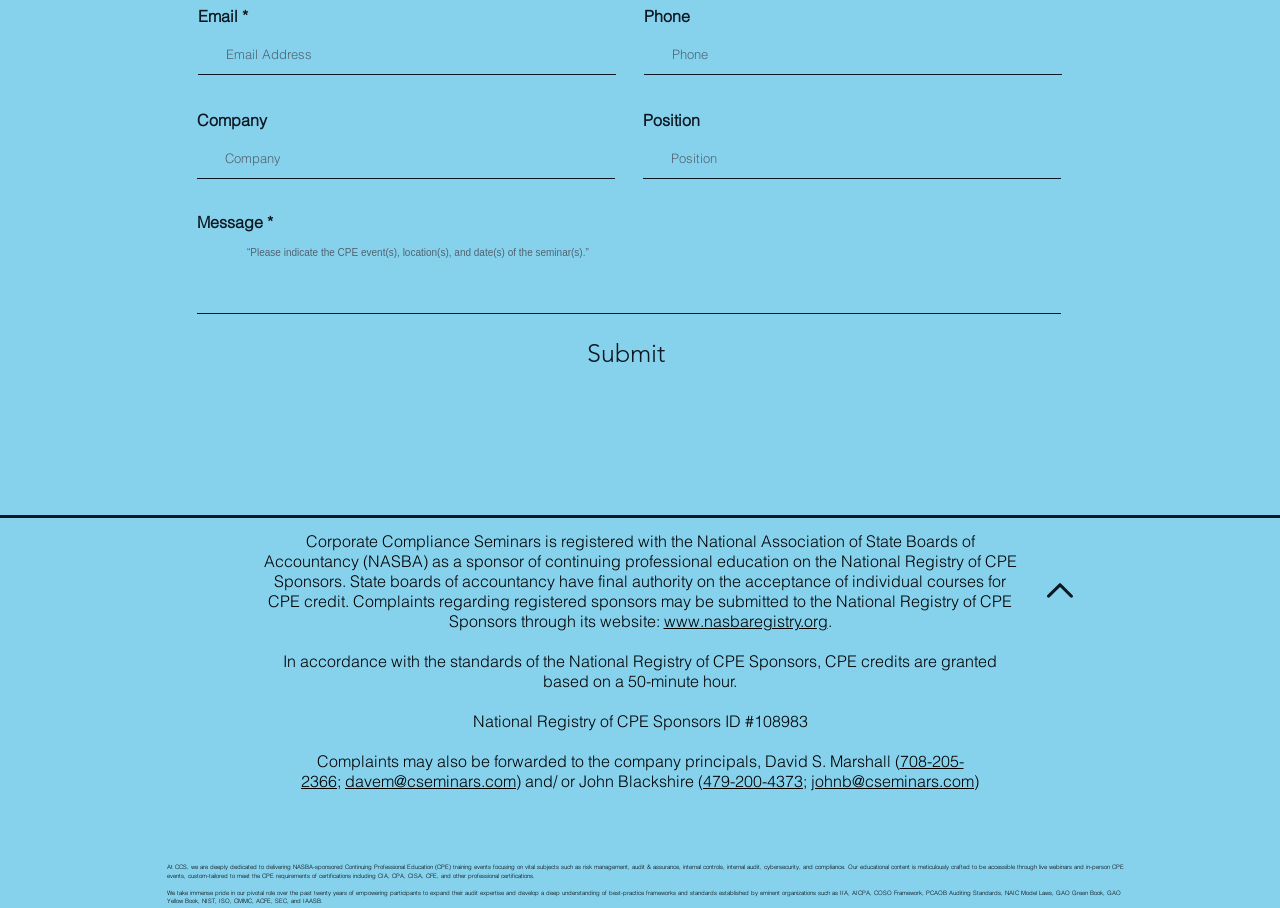Provide the bounding box coordinates, formatted as (top-left x, top-left y, bottom-right x, bottom-right y), with all values being floating point numbers between 0 and 1. Identify the bounding box of the UI element that matches the description: name="email" placeholder="Email Address"

[0.155, 0.037, 0.481, 0.083]